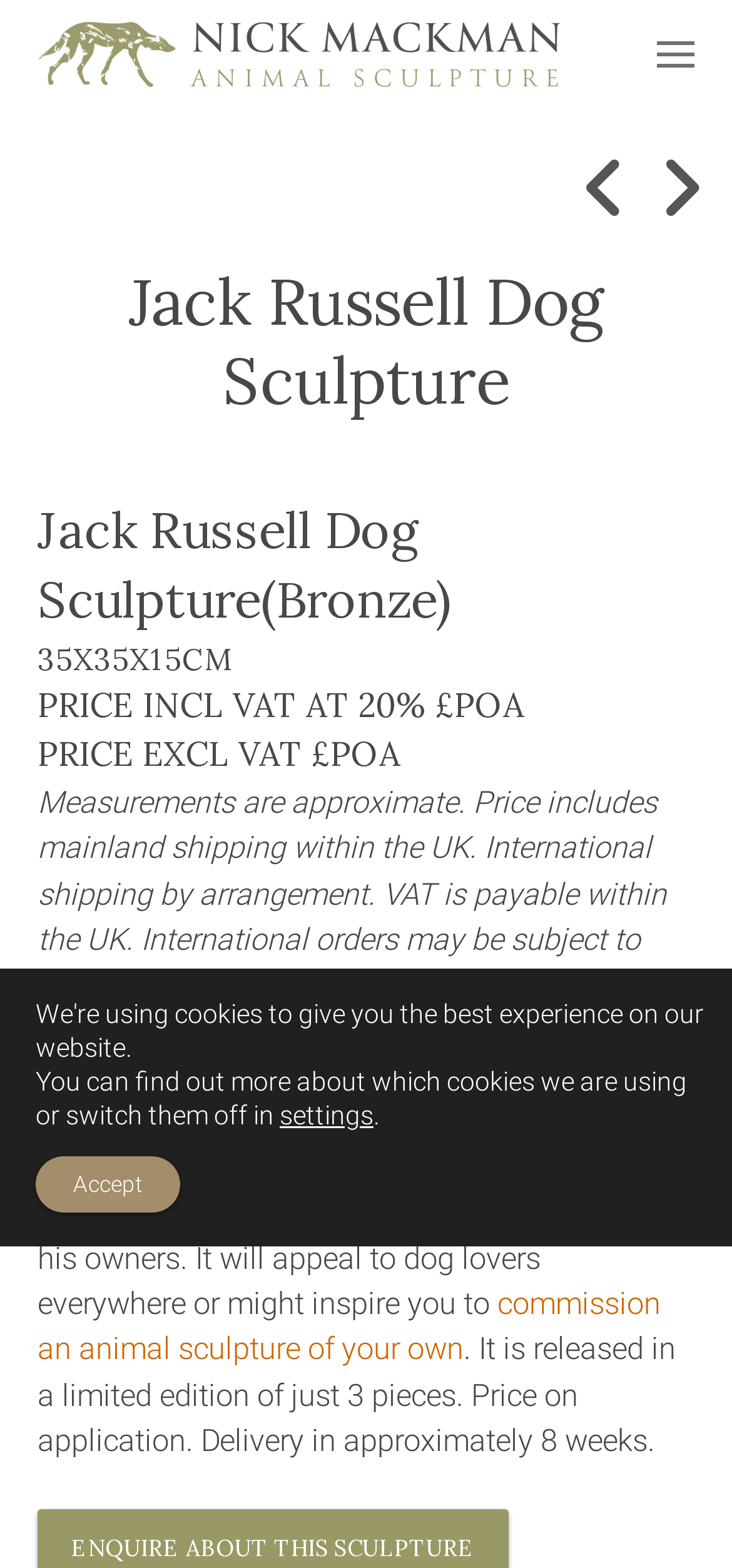What is the estimated delivery time?
Answer the question based on the image using a single word or a brief phrase.

8 weeks